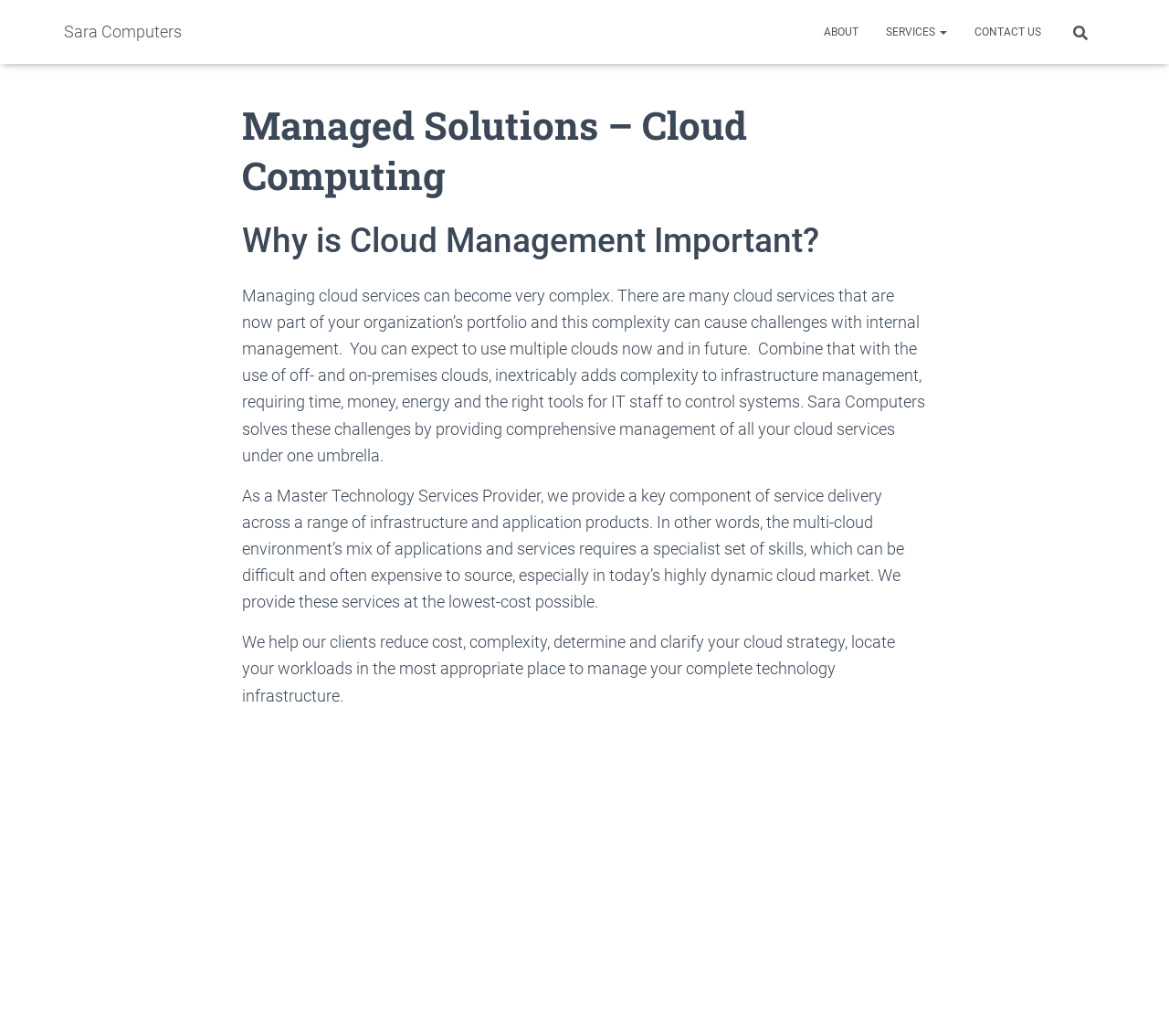Provide a single word or phrase to answer the given question: 
What is the company name?

Sara Computers